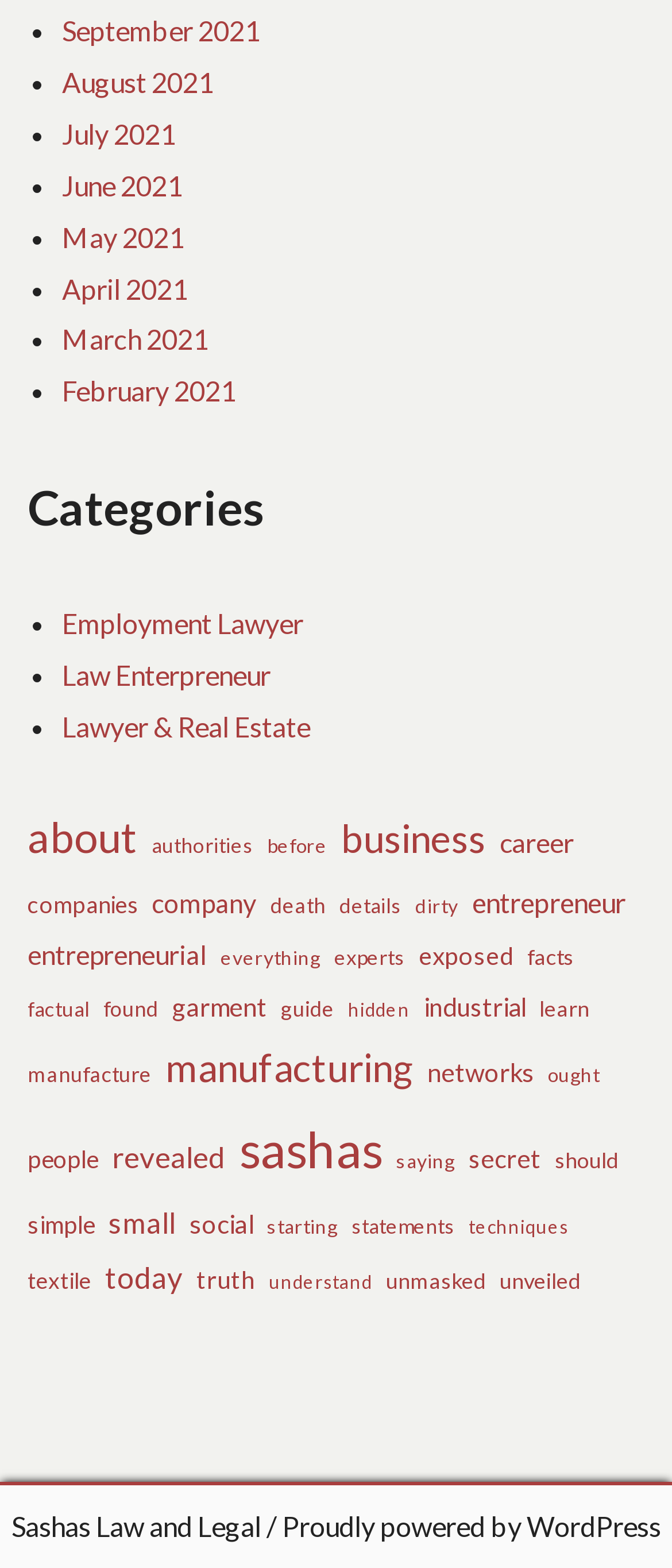Respond to the question with just a single word or phrase: 
What are the categories listed on this webpage?

Employment Lawyer, Law Enterpreneur, etc.